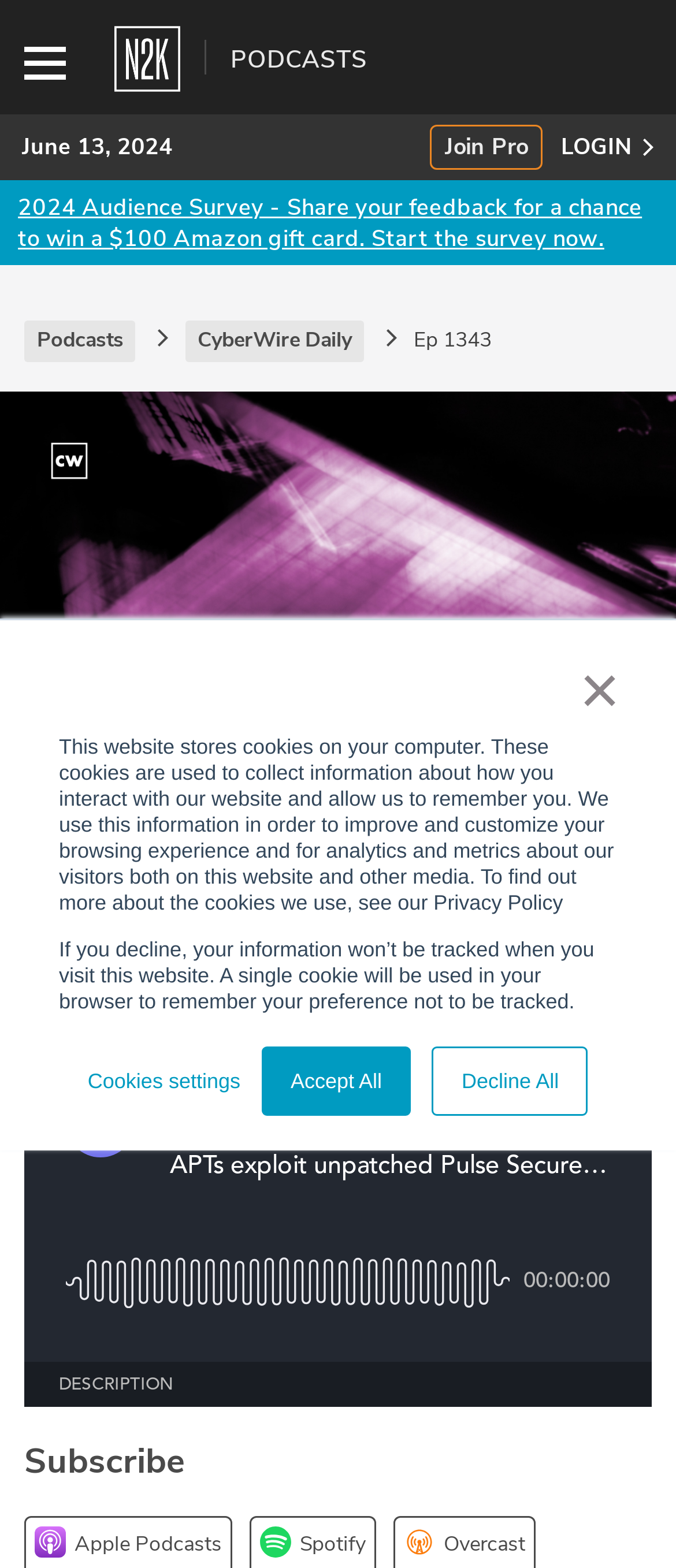Identify the bounding box coordinates of the clickable region to carry out the given instruction: "Read the story about phishing campaign".

[0.036, 0.546, 0.938, 0.658]